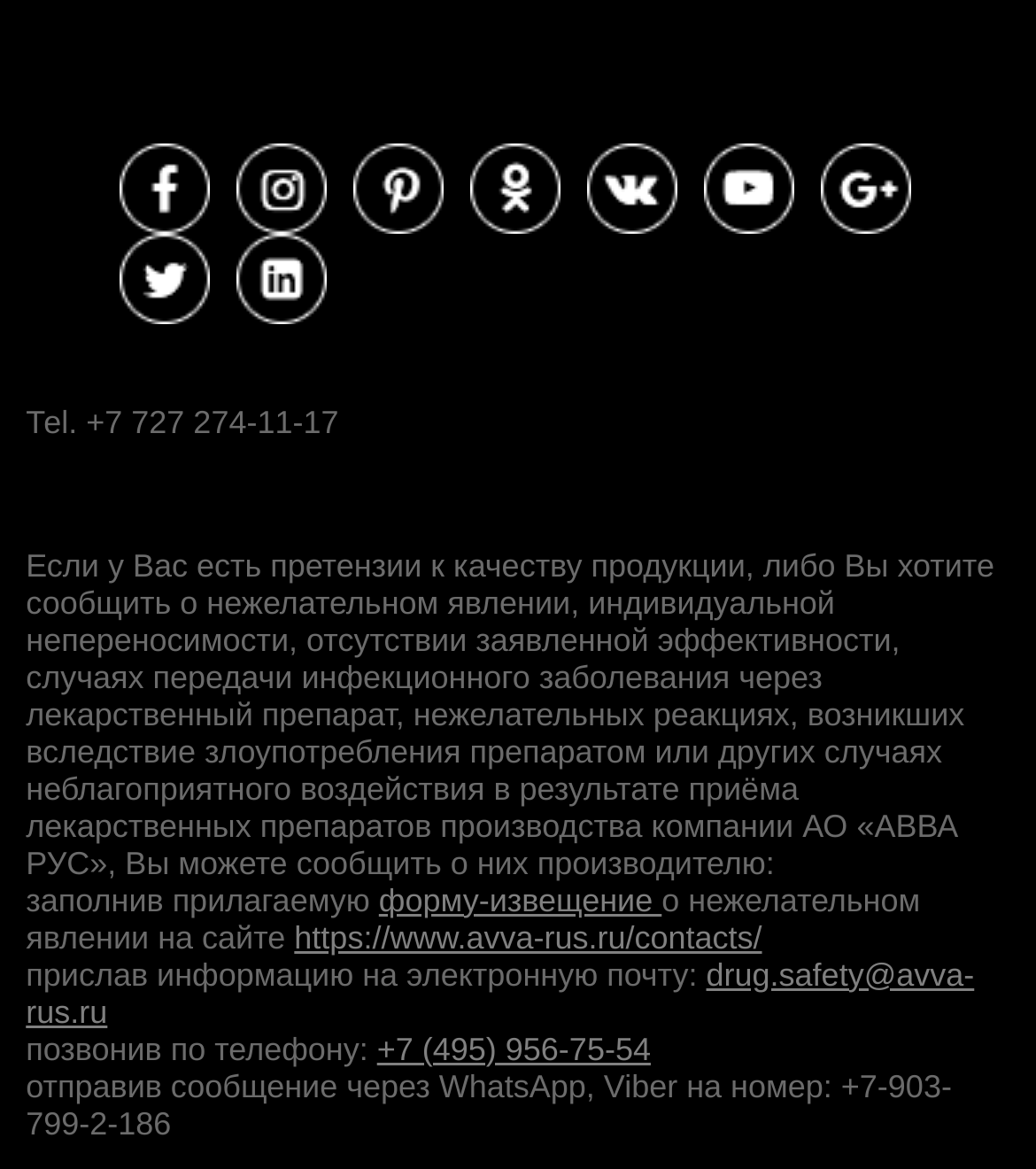Identify the bounding box coordinates of the area that should be clicked in order to complete the given instruction: "Call the phone number to report a complaint". The bounding box coordinates should be four float numbers between 0 and 1, i.e., [left, top, right, bottom].

[0.025, 0.881, 0.94, 0.913]